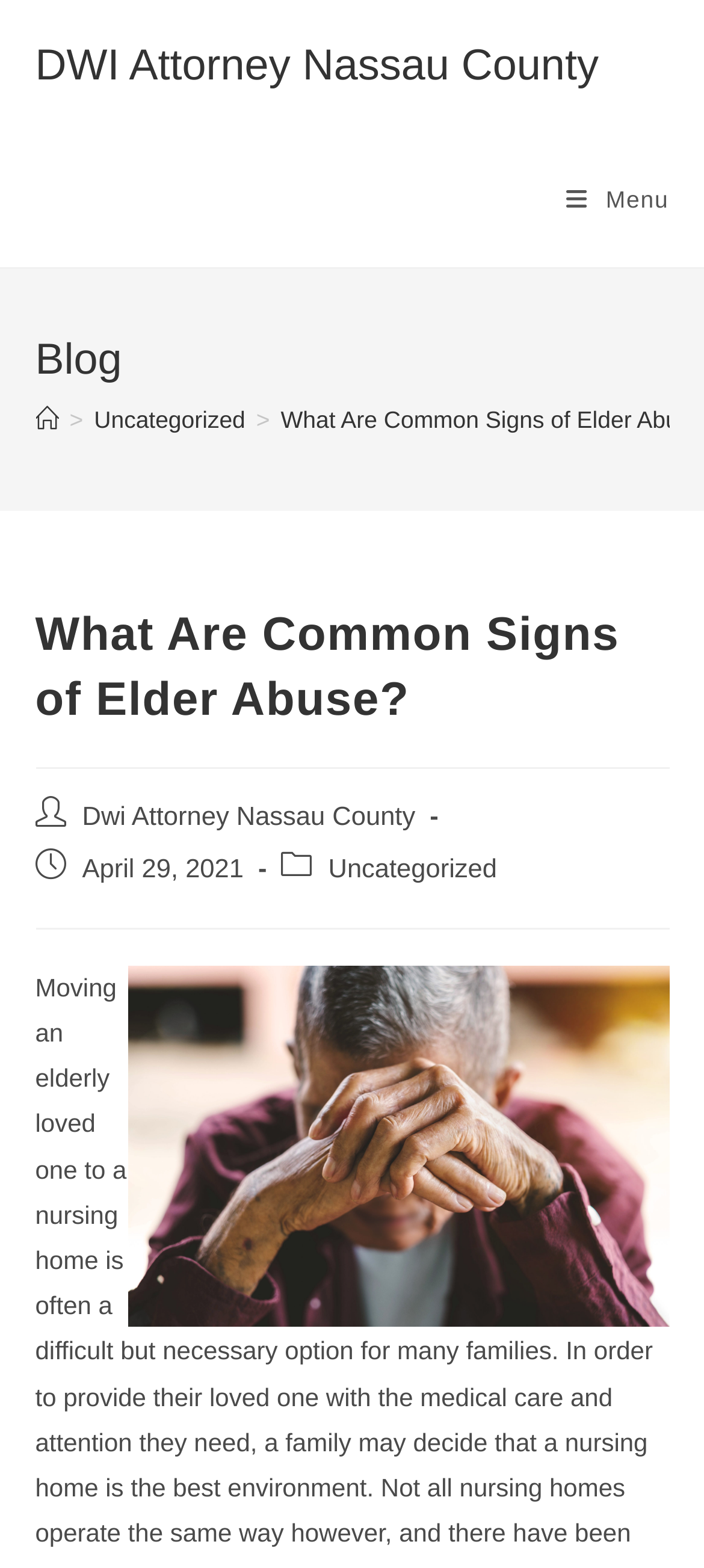What is the category of the post?
Based on the visual details in the image, please answer the question thoroughly.

I found the answer by looking at the breadcrumbs navigation section, where it says 'Home > Uncategorized'. This indicates that the post is categorized under 'Uncategorized'.